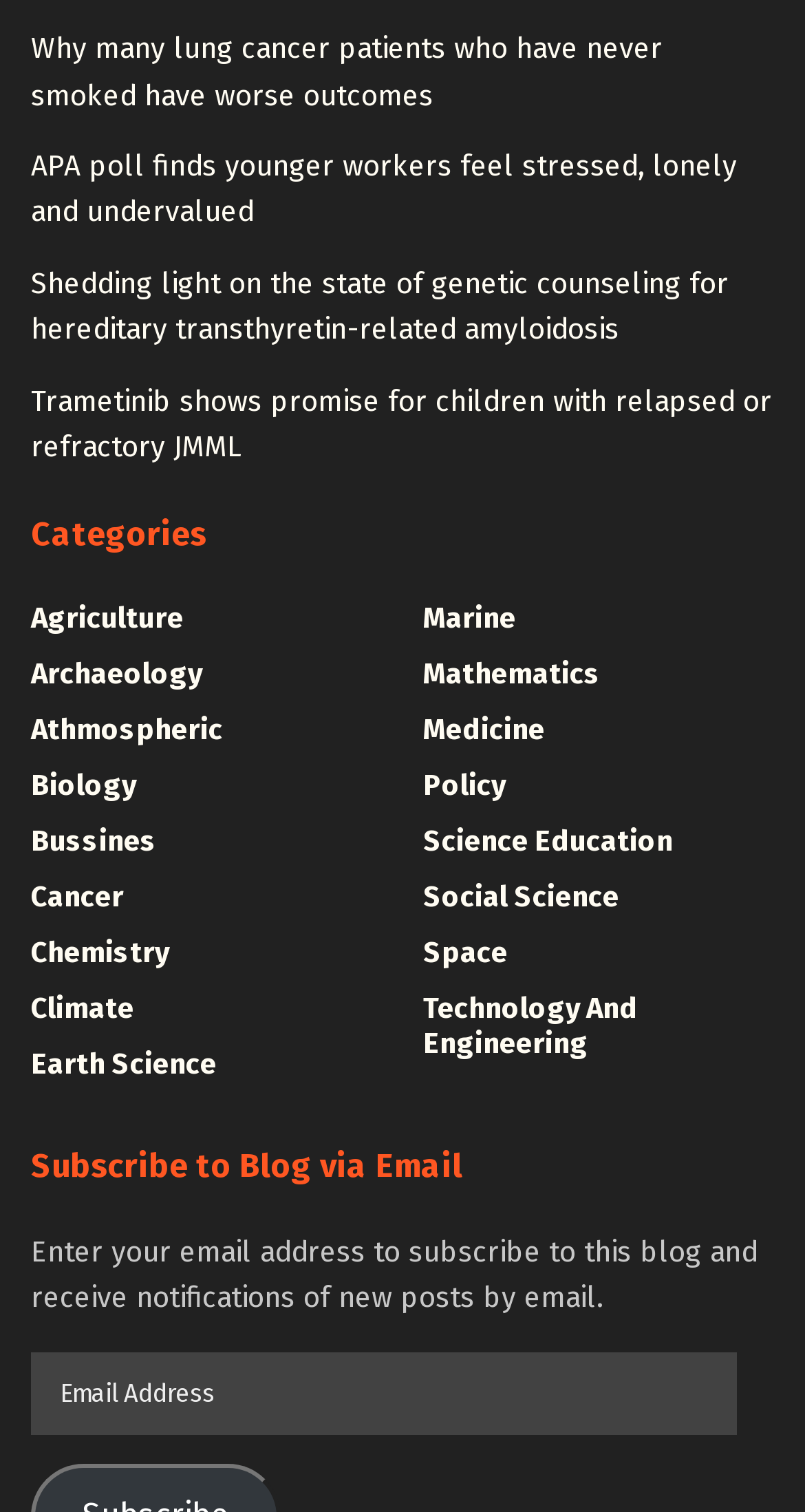Please specify the bounding box coordinates of the clickable section necessary to execute the following command: "View the 'Agriculture' category".

[0.038, 0.397, 0.228, 0.42]